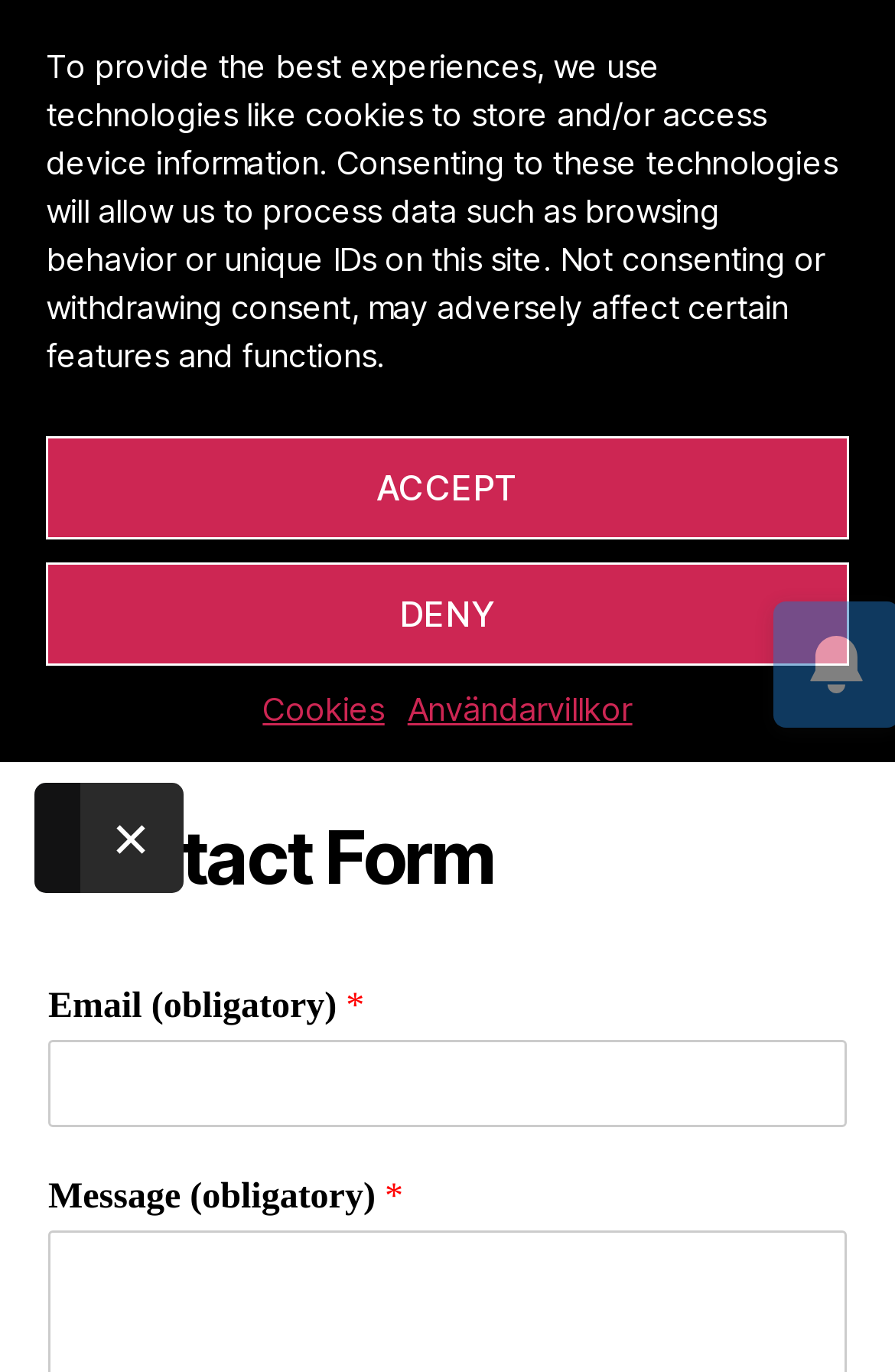Find the coordinates for the bounding box of the element with this description: "Deny".

[0.051, 0.41, 0.949, 0.485]